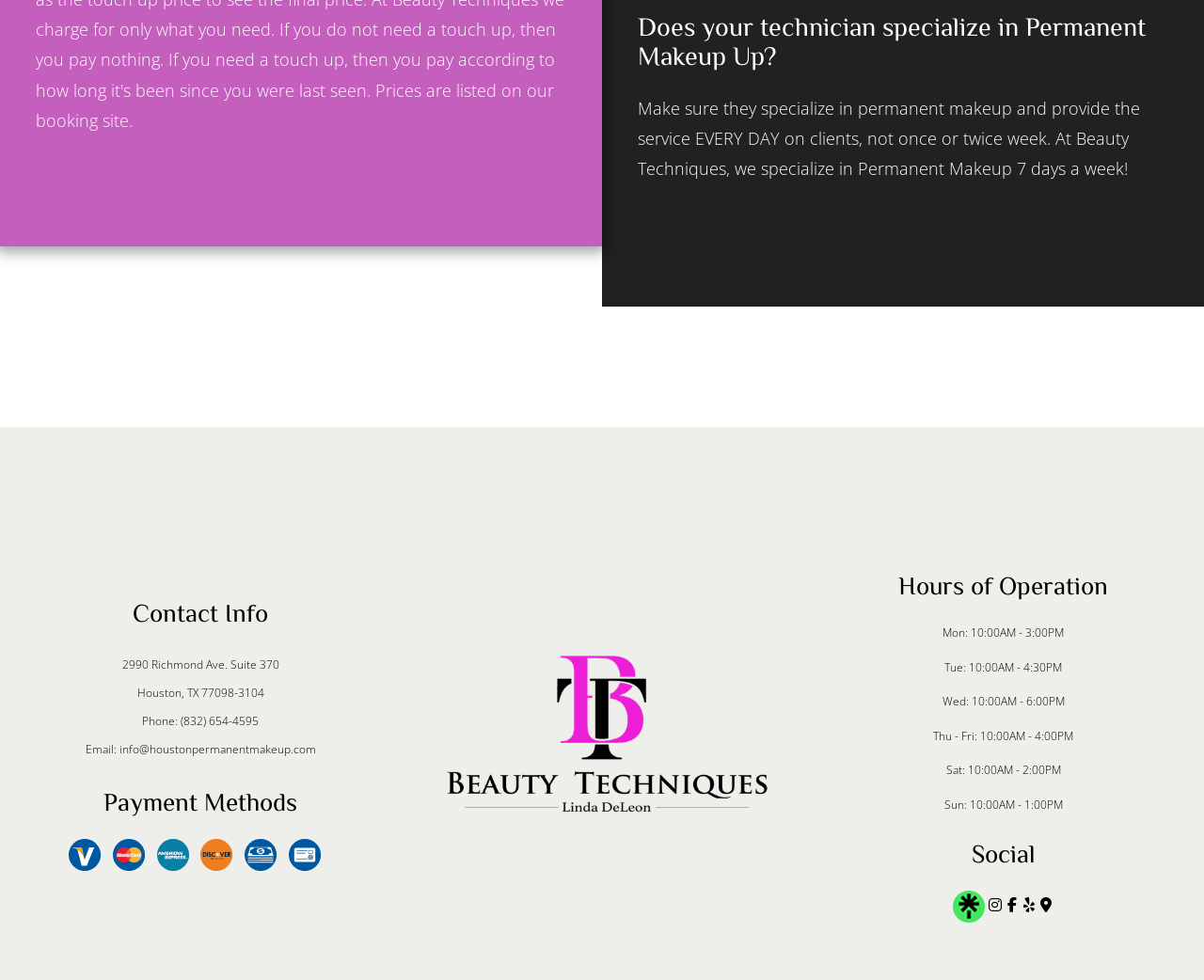Given the webpage screenshot and the description, determine the bounding box coordinates (top-left x, top-left y, bottom-right x, bottom-right y) that define the location of the UI element matching this description: Beauty Techniques’s Linktree

[0.792, 0.915, 0.818, 0.931]